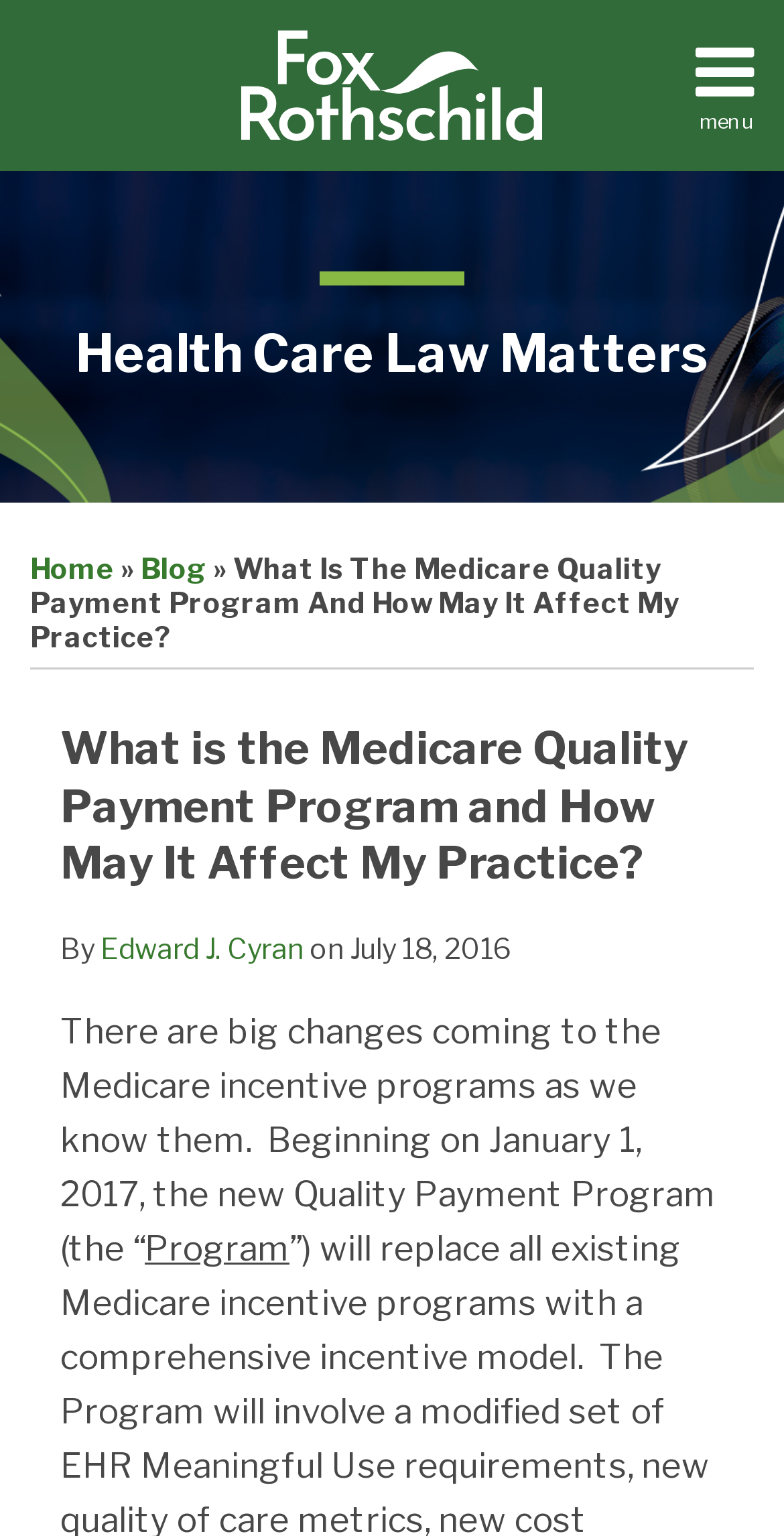Please determine the bounding box coordinates, formatted as (top-left x, top-left y, bottom-right x, bottom-right y), with all values as floating point numbers between 0 and 1. Identify the bounding box of the region described as: Health Care Law Matters

[0.096, 0.21, 0.904, 0.25]